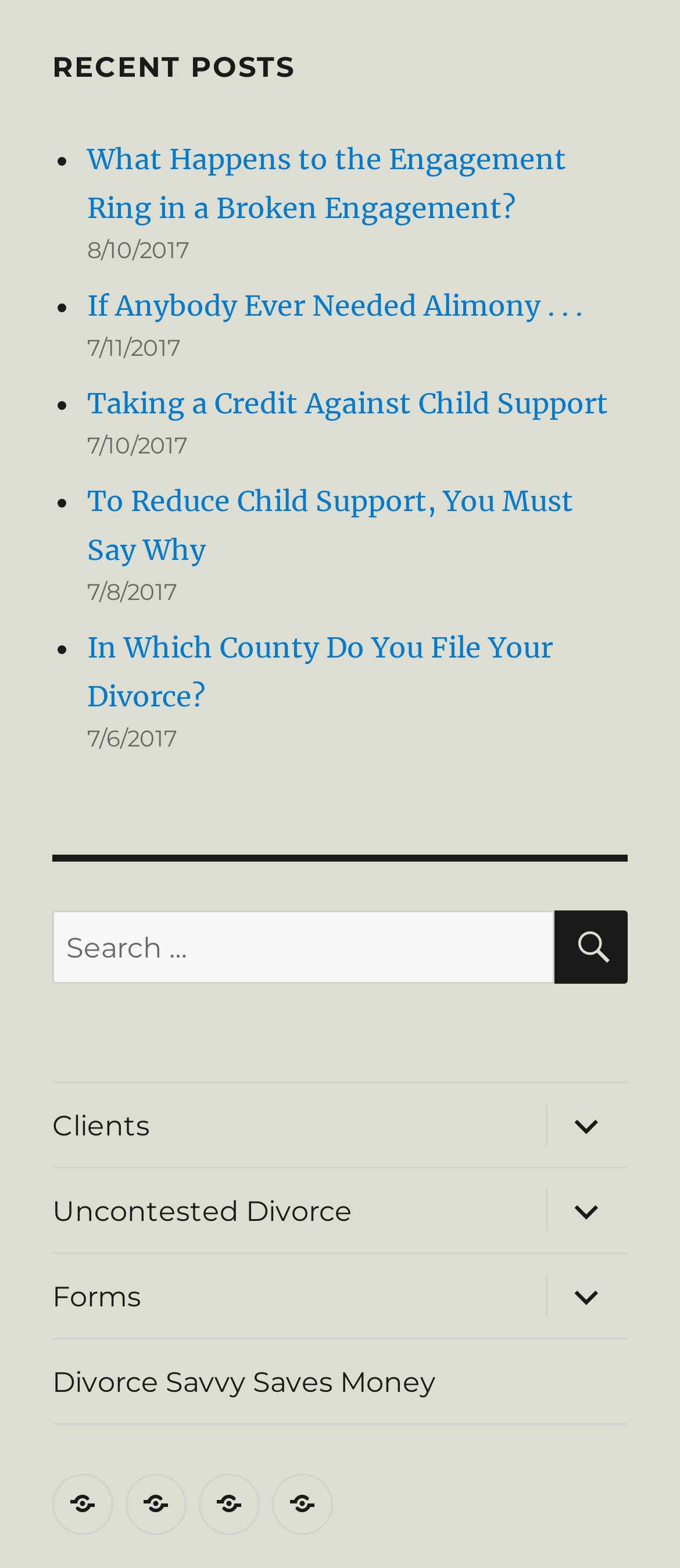Identify the bounding box coordinates of the clickable region required to complete the instruction: "Read recent post about 'What Happens to the Engagement Ring in a Broken Engagement?'". The coordinates should be given as four float numbers within the range of 0 and 1, i.e., [left, top, right, bottom].

[0.128, 0.09, 0.833, 0.144]